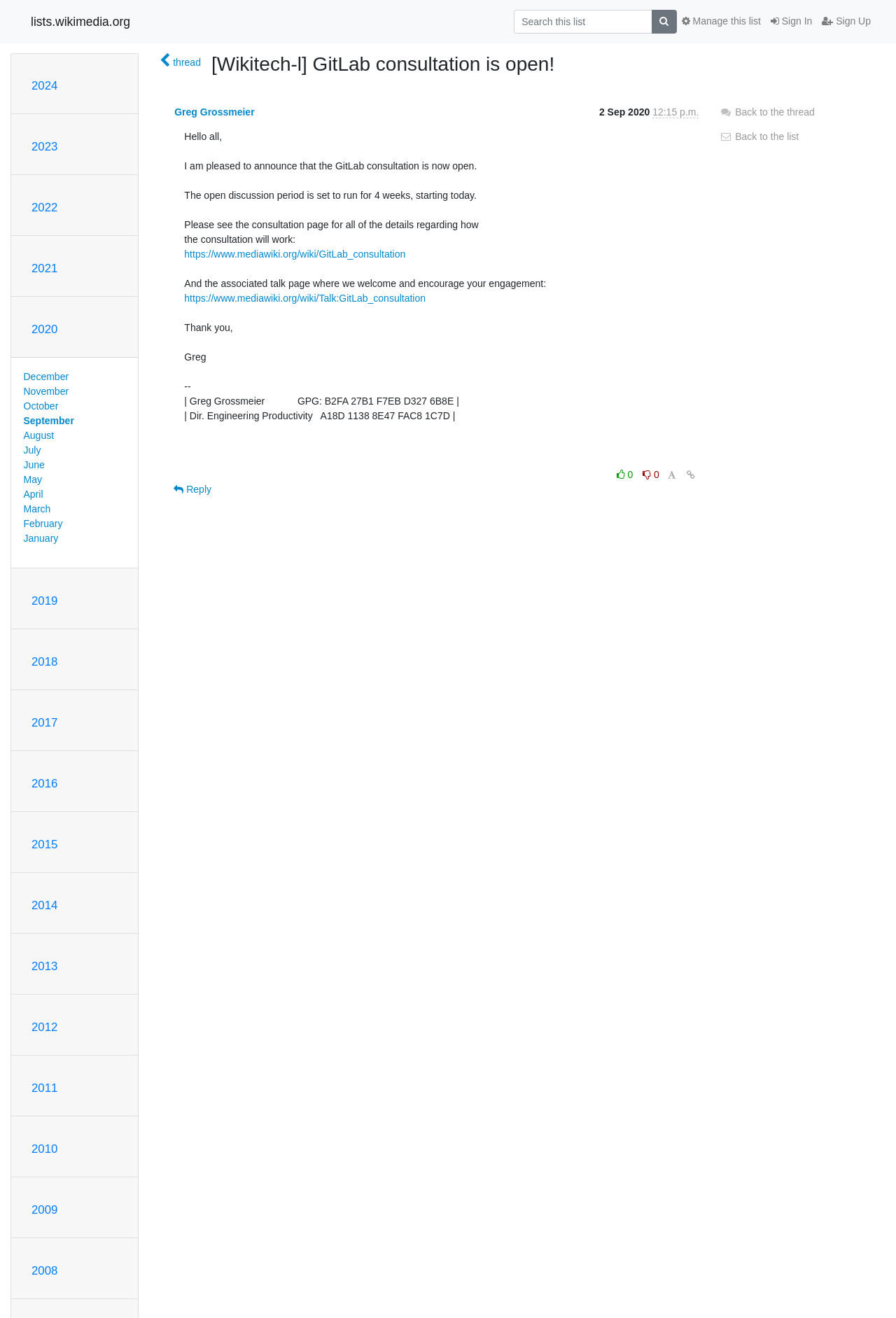Construct a thorough caption encompassing all aspects of the webpage.

This webpage appears to be a mailing list archive page. At the top, there is a link to "lists.wikimedia.org" and a search bar with a magnifying glass icon. To the right of the search bar, there are links to sign in and sign up. 

Below the search bar, there are several headings organized by year, ranging from 2024 to 2008. Each year has a series of links to months, from December to January. 

The main content of the page is an email thread. The thread starts with a heading that reads "[Wikitech-l] GitLab consultation is open!" followed by a table with information about the sender, Greg Grossmeier, and the date and time the email was sent. 

The email itself is a message from Greg Grossmeier announcing the opening of a GitLab consultation and providing links to the consultation page and the associated talk page. The message also includes Greg's signature with his contact information. 

To the right of the email, there are several links, including "Reply" and "Back to the thread". At the bottom of the page, there are links to go back to the list or the thread.